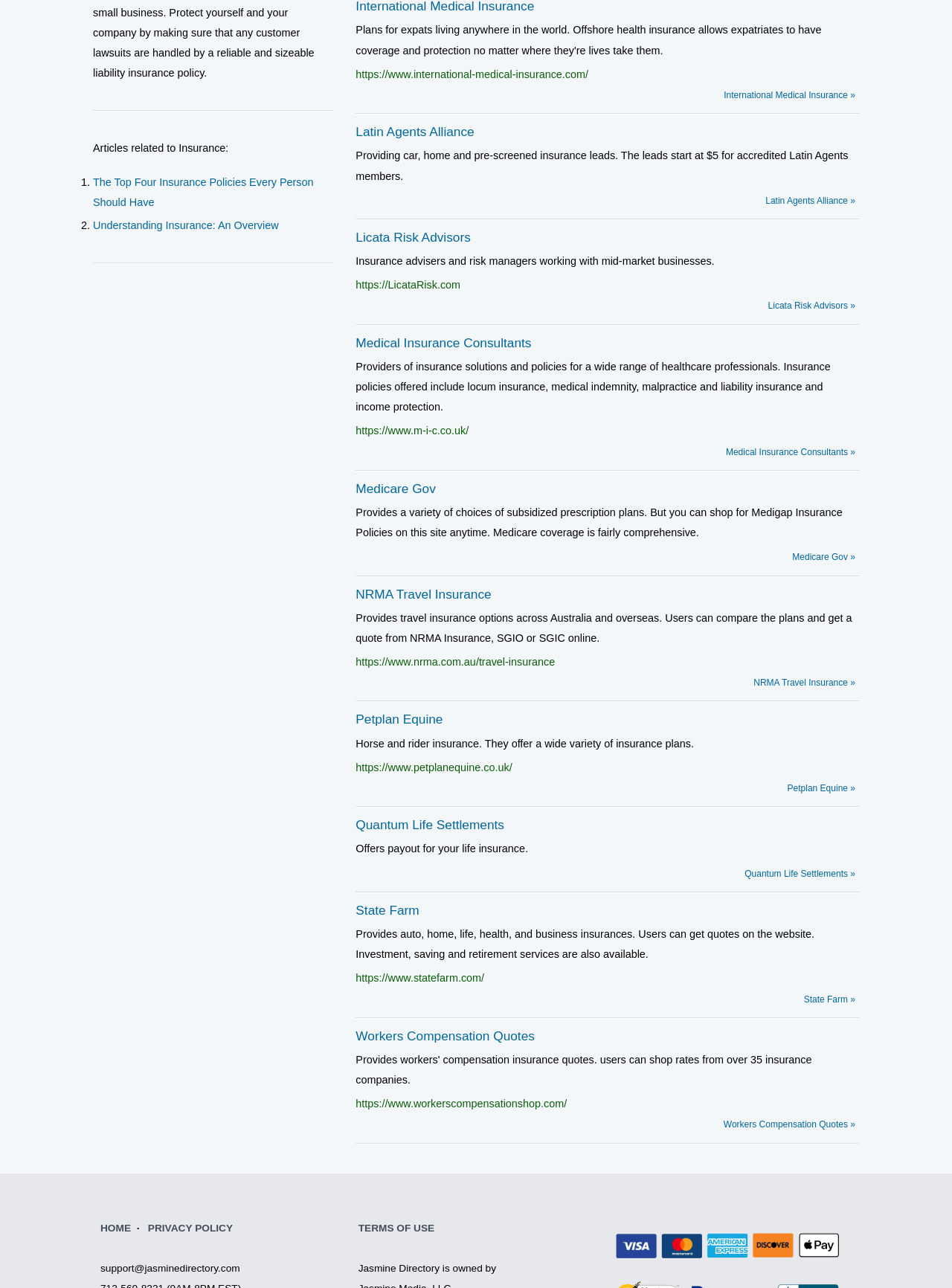How many separators are there on this webpage?
Based on the screenshot, answer the question with a single word or phrase.

9